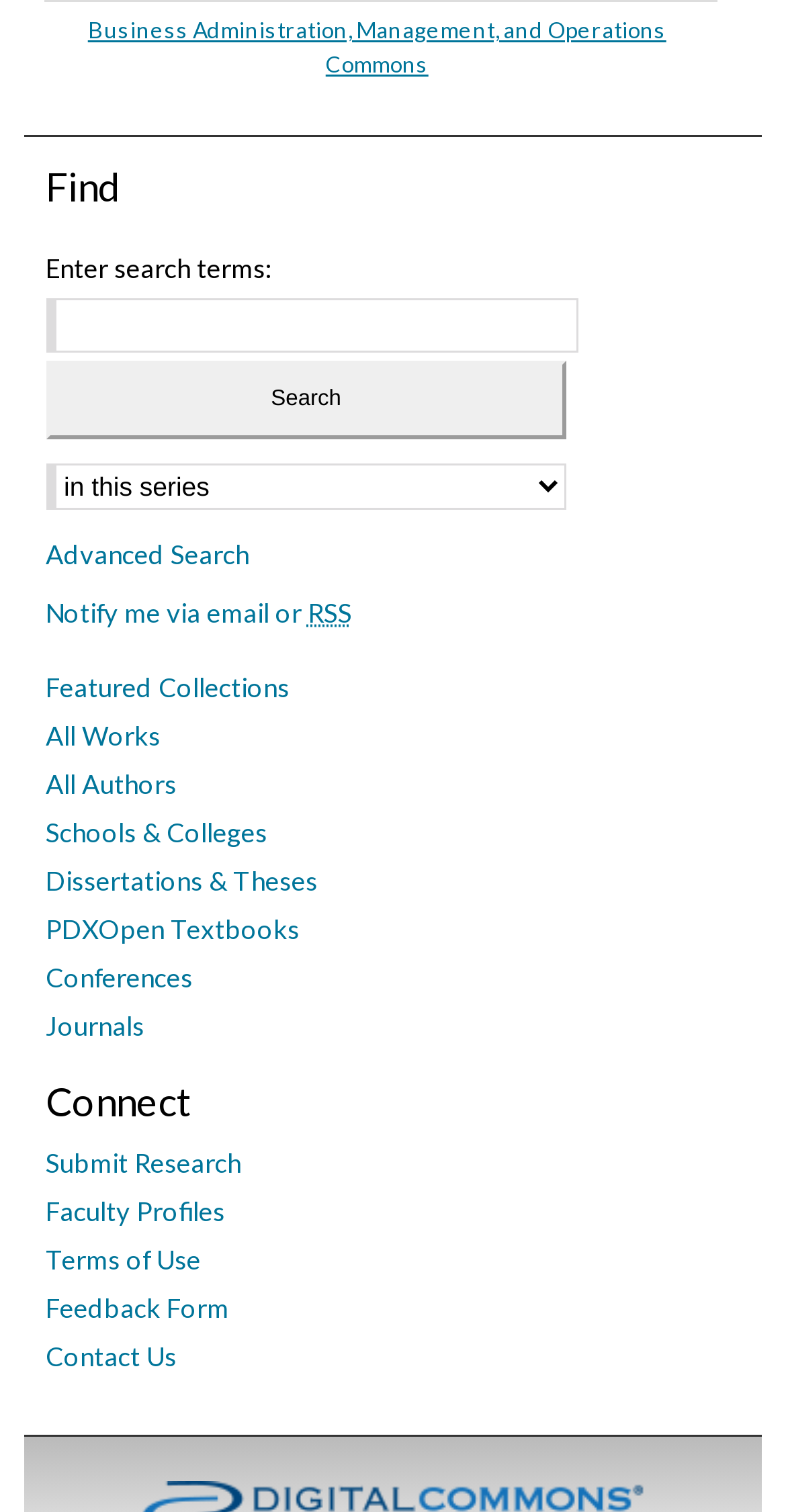Answer the question below with a single word or a brief phrase: 
What are the options for selecting context to search?

Combobox options